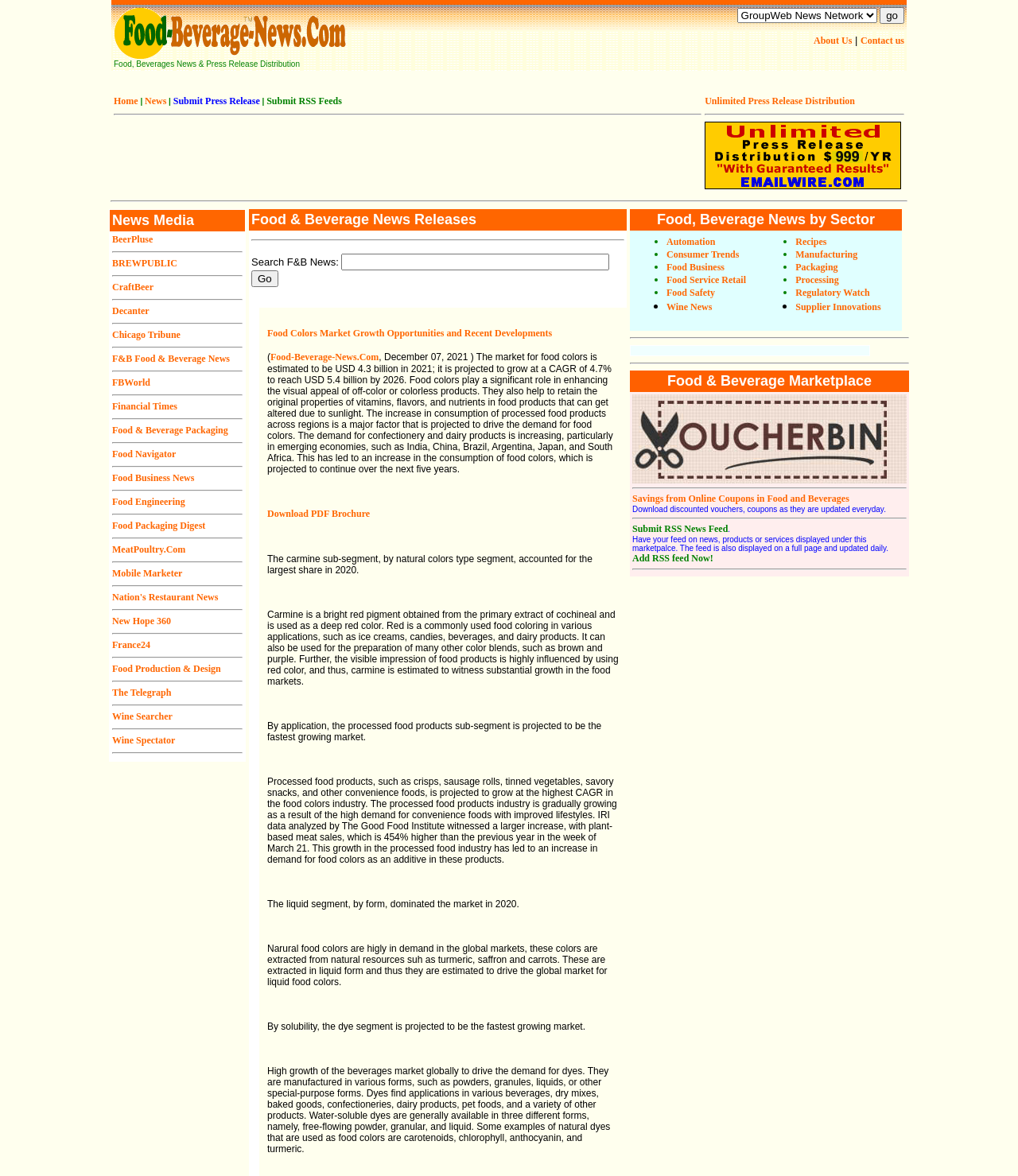What is the purpose of the 'Submit Press Release' link?
We need a detailed and exhaustive answer to the question. Please elaborate.

The question is asking about the purpose of the 'Submit Press Release' link. By looking at the context of the link, we can infer that it is used to submit a press release, likely for distribution or publication.